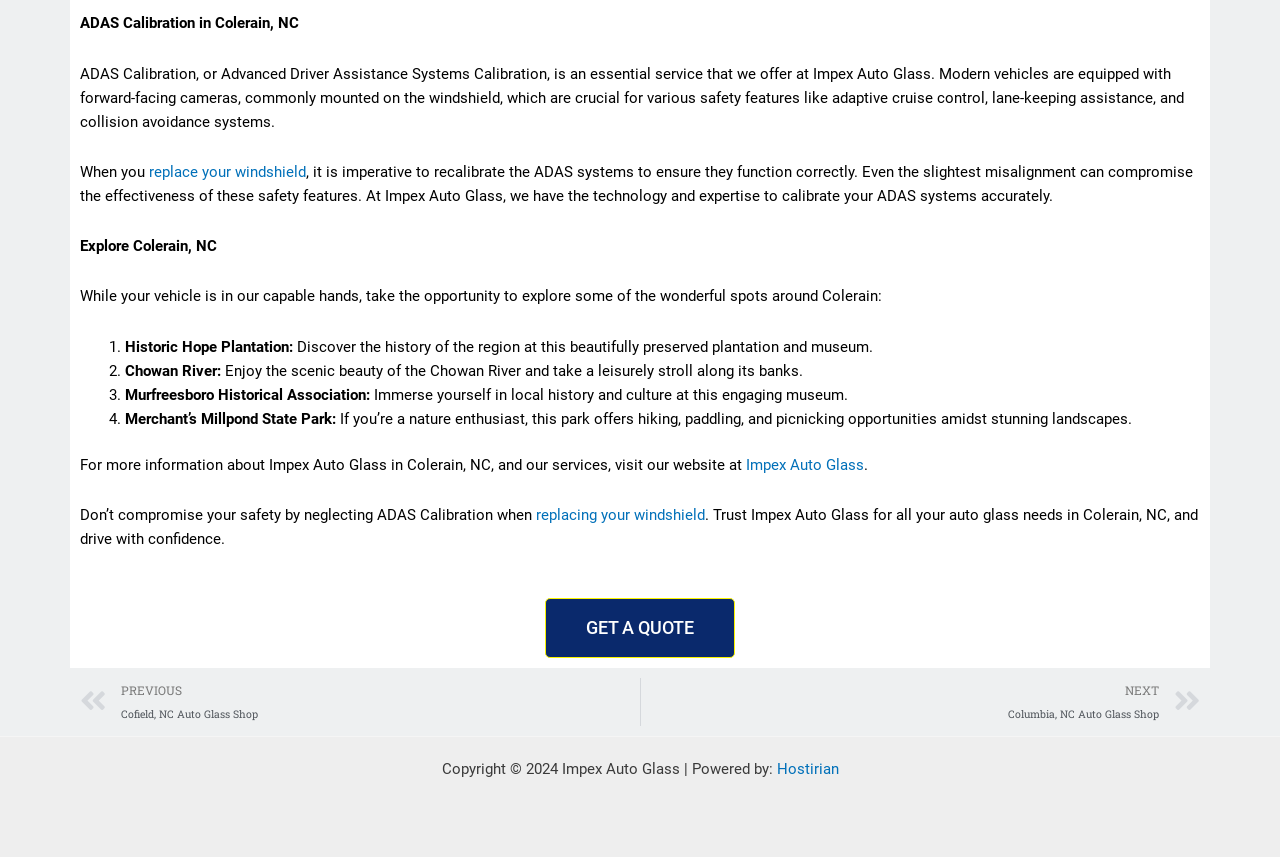Given the description "GET A QUOTE", provide the bounding box coordinates of the corresponding UI element.

[0.426, 0.697, 0.574, 0.767]